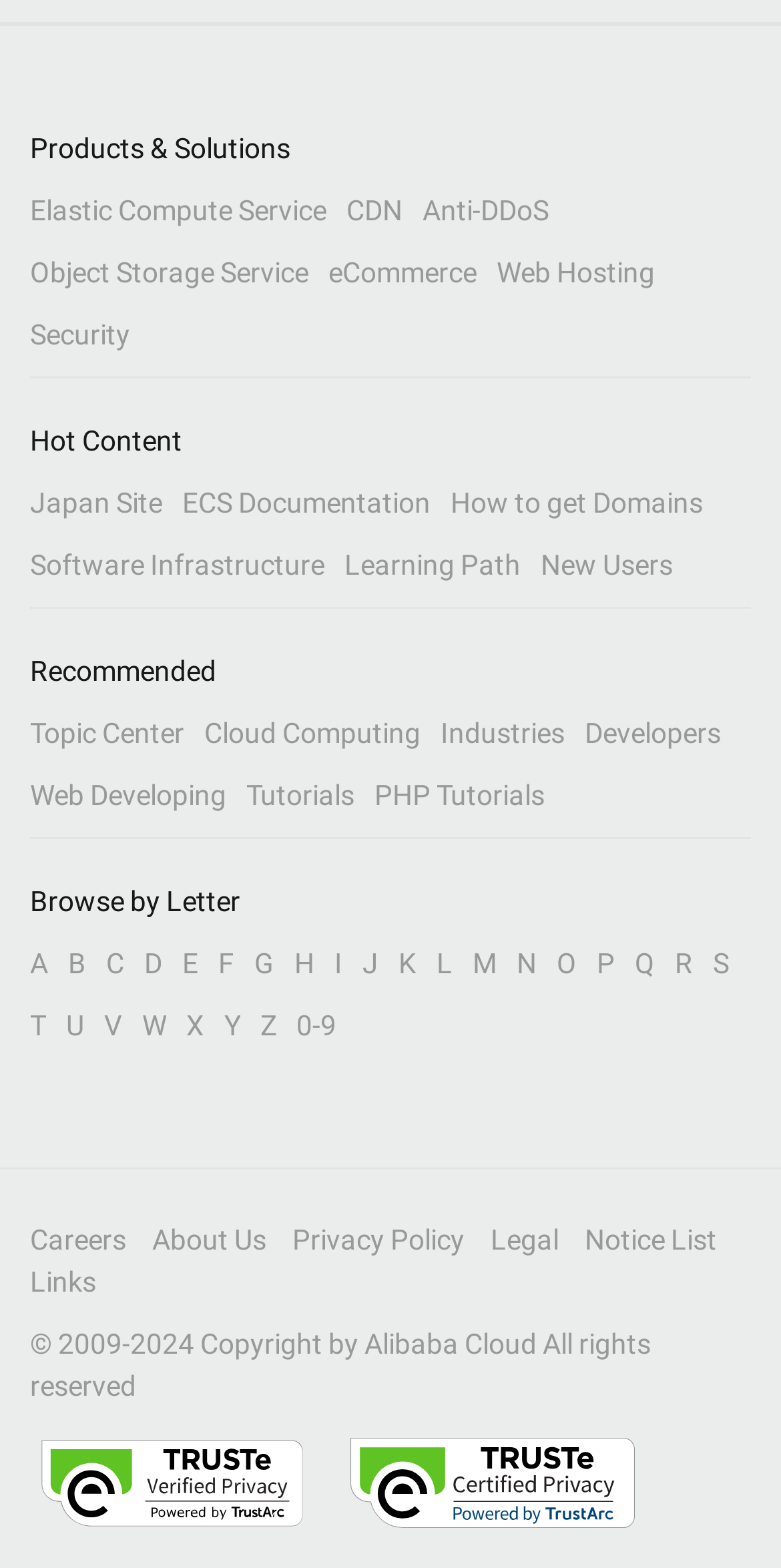Determine the bounding box coordinates for the UI element described. Format the coordinates as (top-left x, top-left y, bottom-right x, bottom-right y) and ensure all values are between 0 and 1. Element description: New Users

[0.692, 0.349, 0.862, 0.37]